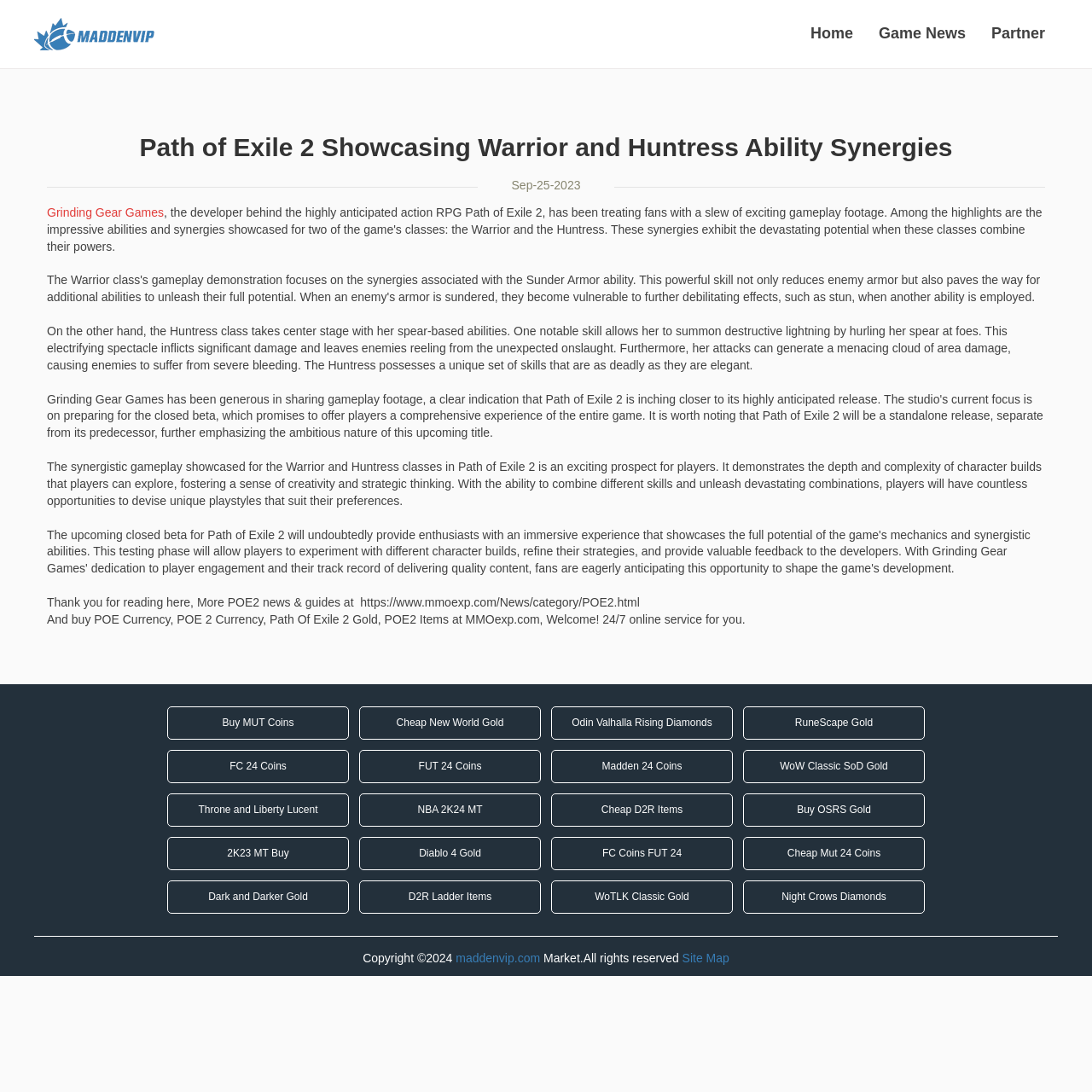Please determine the bounding box coordinates of the element to click on in order to accomplish the following task: "Learn more about 'Path of Exile 2' game news". Ensure the coordinates are four float numbers ranging from 0 to 1, i.e., [left, top, right, bottom].

[0.805, 0.012, 0.884, 0.04]